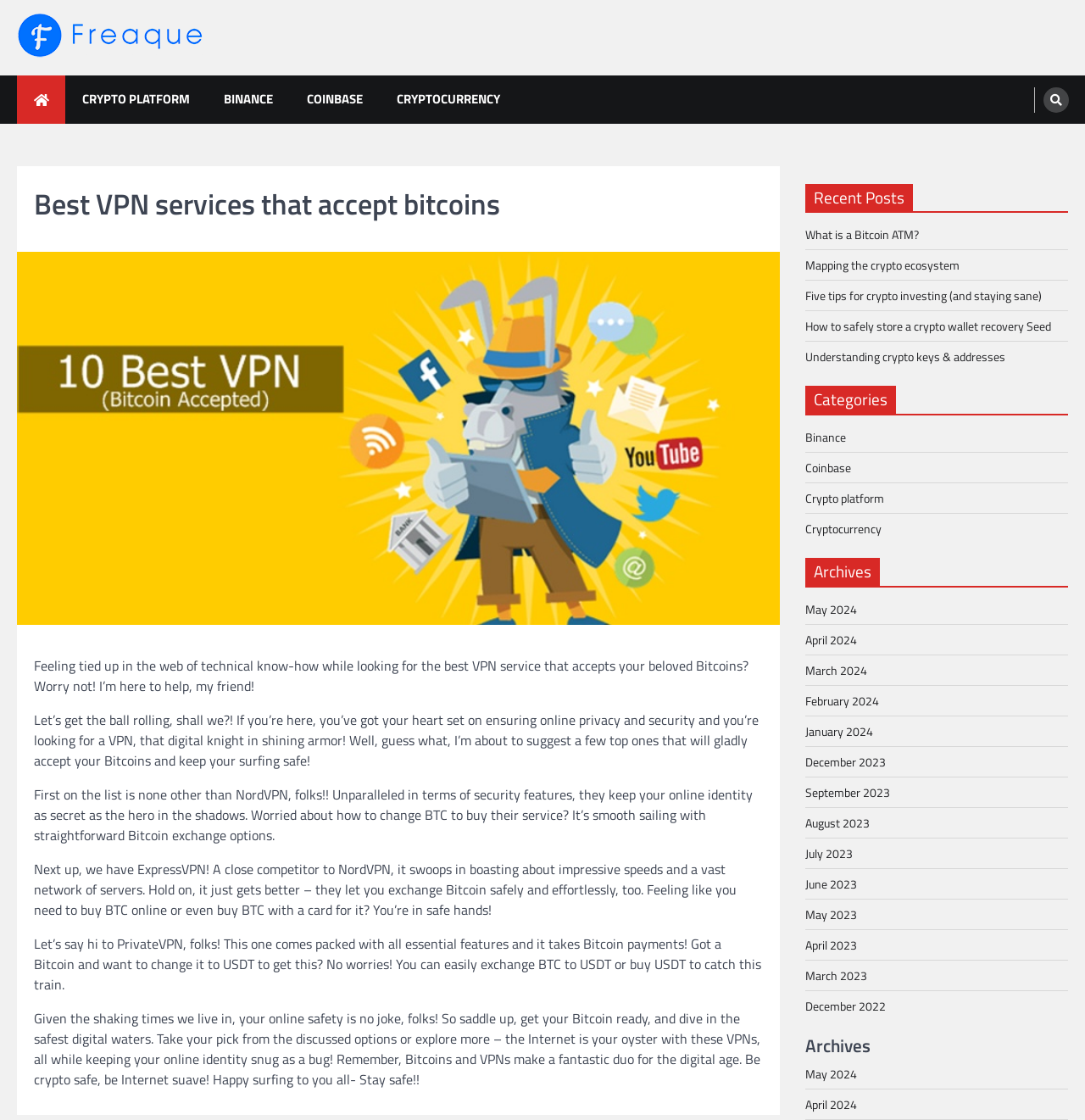Provide a brief response using a word or short phrase to this question:
How many VPN services are mentioned?

3